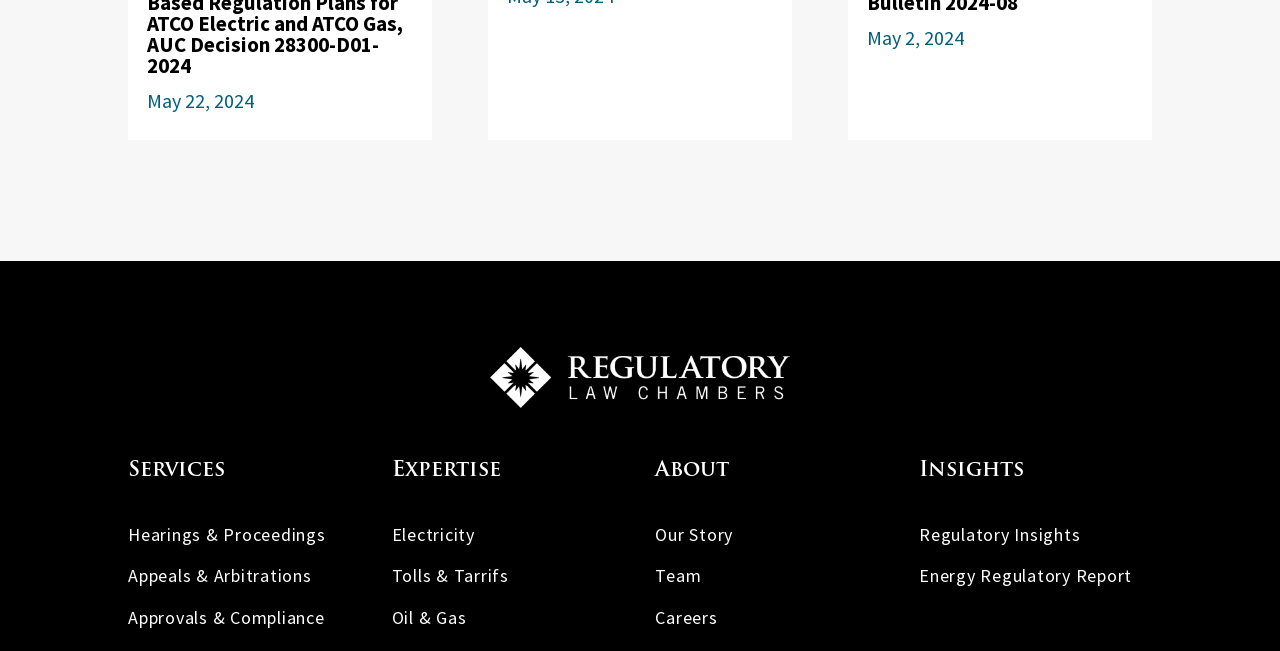What are the main categories on the webpage?
Provide an in-depth and detailed answer to the question.

The main categories on the webpage can be found by looking at the heading elements, which are 'Services' with bounding box coordinates [0.1, 0.703, 0.282, 0.757], 'Expertise' with bounding box coordinates [0.306, 0.703, 0.488, 0.757], 'About' with bounding box coordinates [0.512, 0.703, 0.694, 0.757], and 'Insights' with bounding box coordinates [0.718, 0.703, 0.9, 0.757].